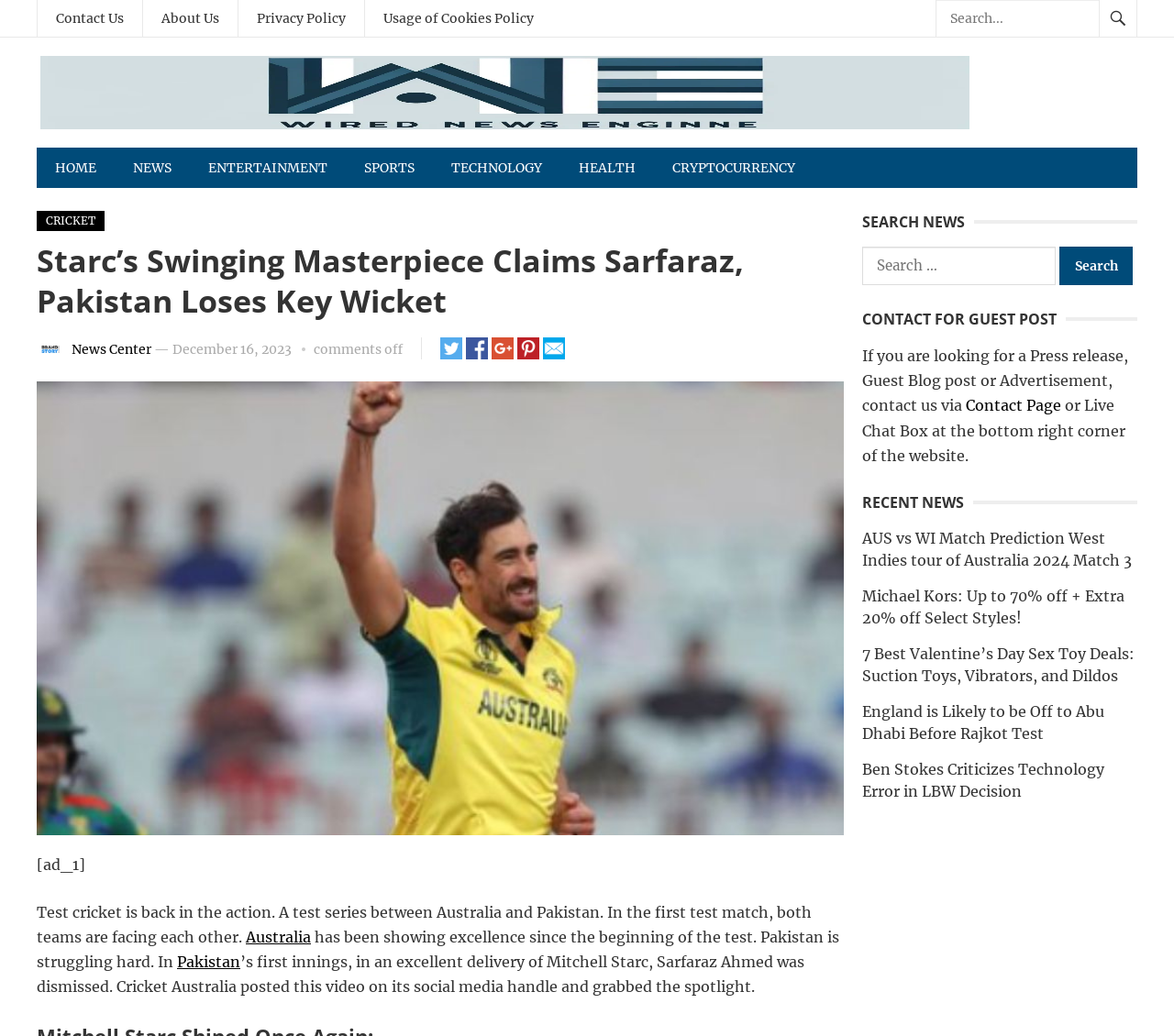Locate the bounding box coordinates of the clickable element to fulfill the following instruction: "View recent news". Provide the coordinates as four float numbers between 0 and 1 in the format [left, top, right, bottom].

[0.734, 0.474, 0.969, 0.496]